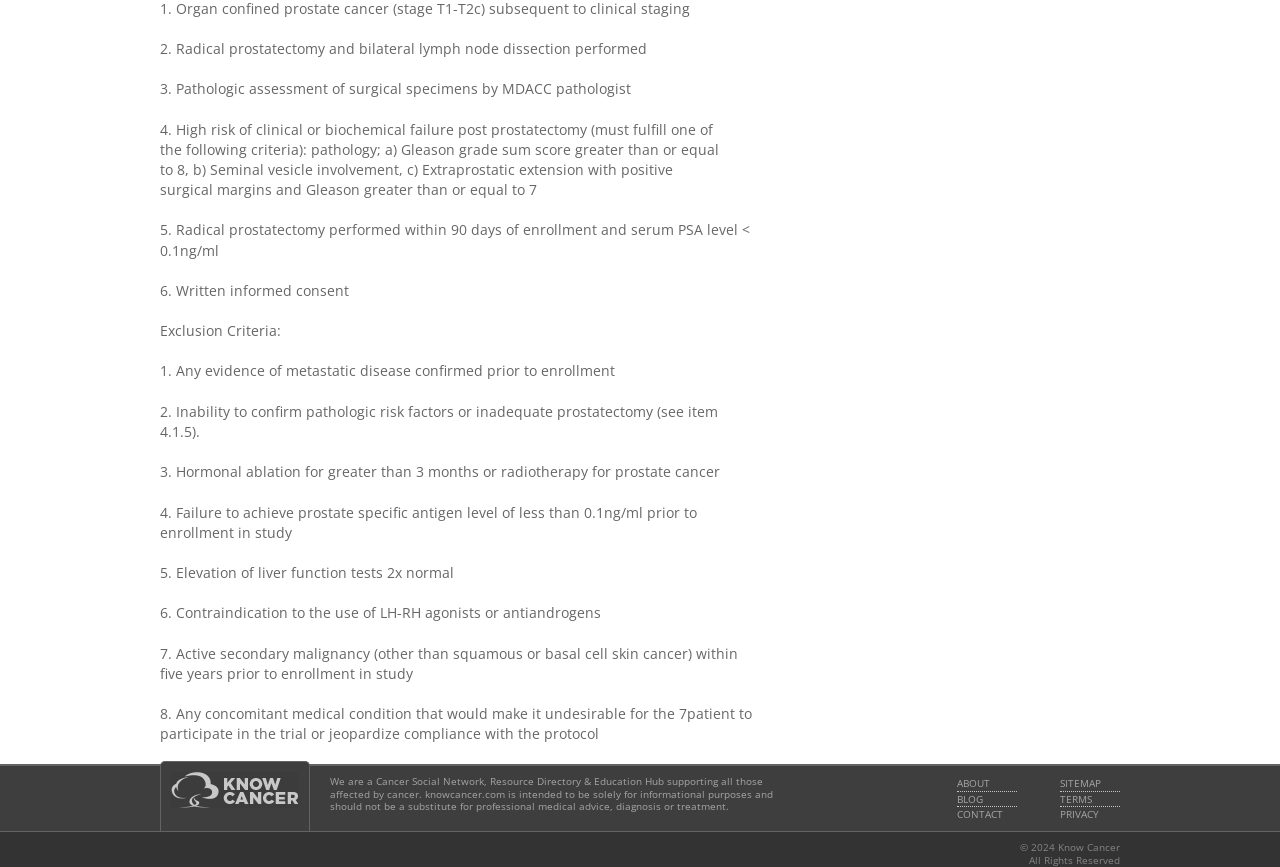What is the copyright year of the website?
Examine the image closely and answer the question with as much detail as possible.

The static text at the bottom of the page states that the copyright year of the website is 2024, as indicated by the symbol and the year.